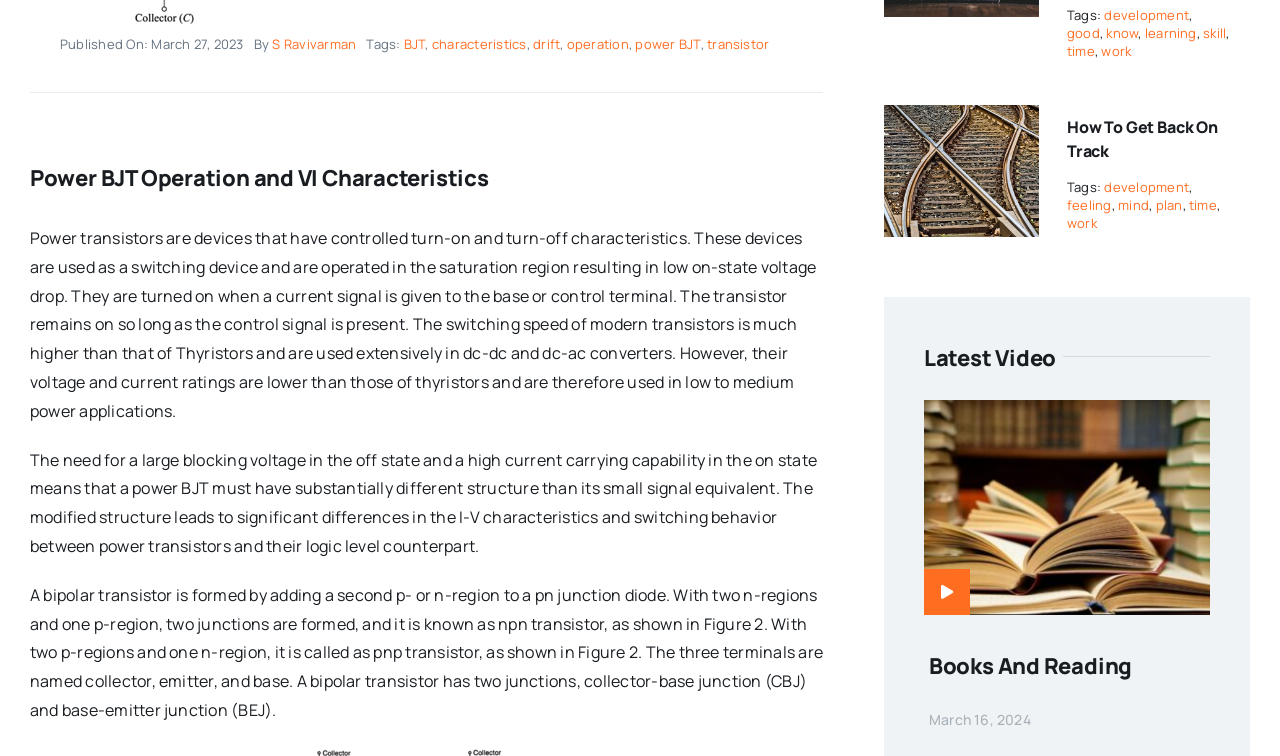Give the bounding box coordinates for the element described as: "operation".

[0.443, 0.046, 0.491, 0.07]